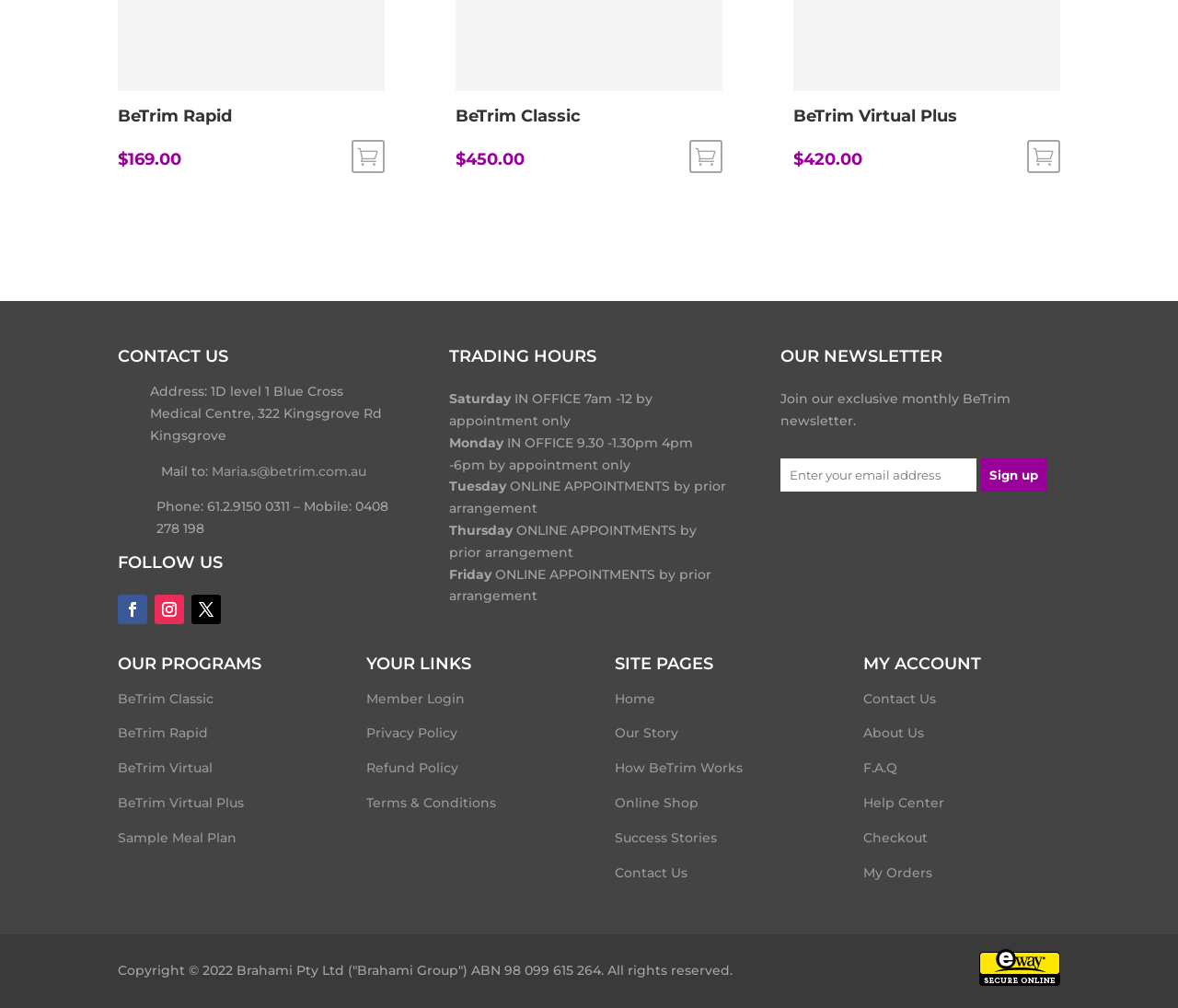Determine the bounding box coordinates for the clickable element to execute this instruction: "View BeTrim Classic program". Provide the coordinates as four float numbers between 0 and 1, i.e., [left, top, right, bottom].

[0.1, 0.685, 0.181, 0.701]